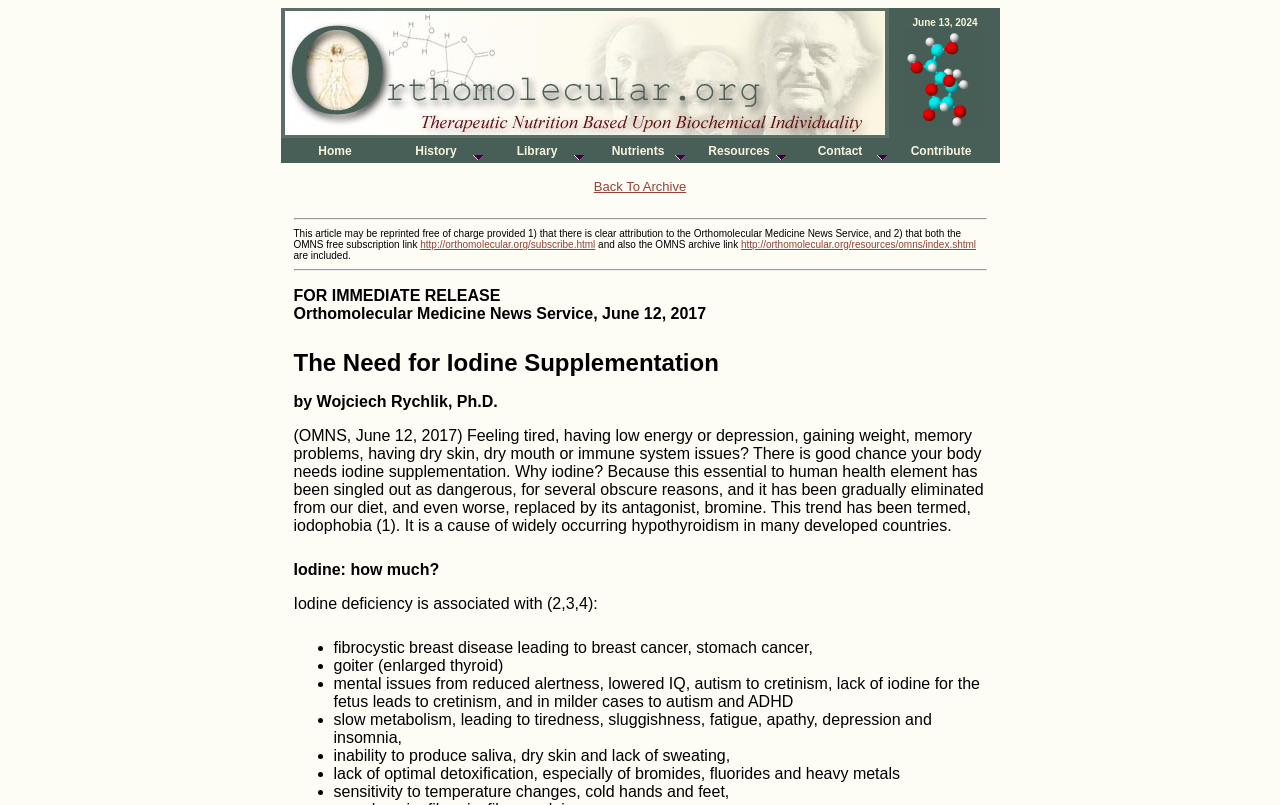With reference to the image, please provide a detailed answer to the following question: What are the symptoms of iodine deficiency?

I found the symptoms by looking at the list of bullet points in the article which mentions various health issues such as fibrocystic breast disease, goiter, mental issues, slow metabolism, and others as symptoms of iodine deficiency.